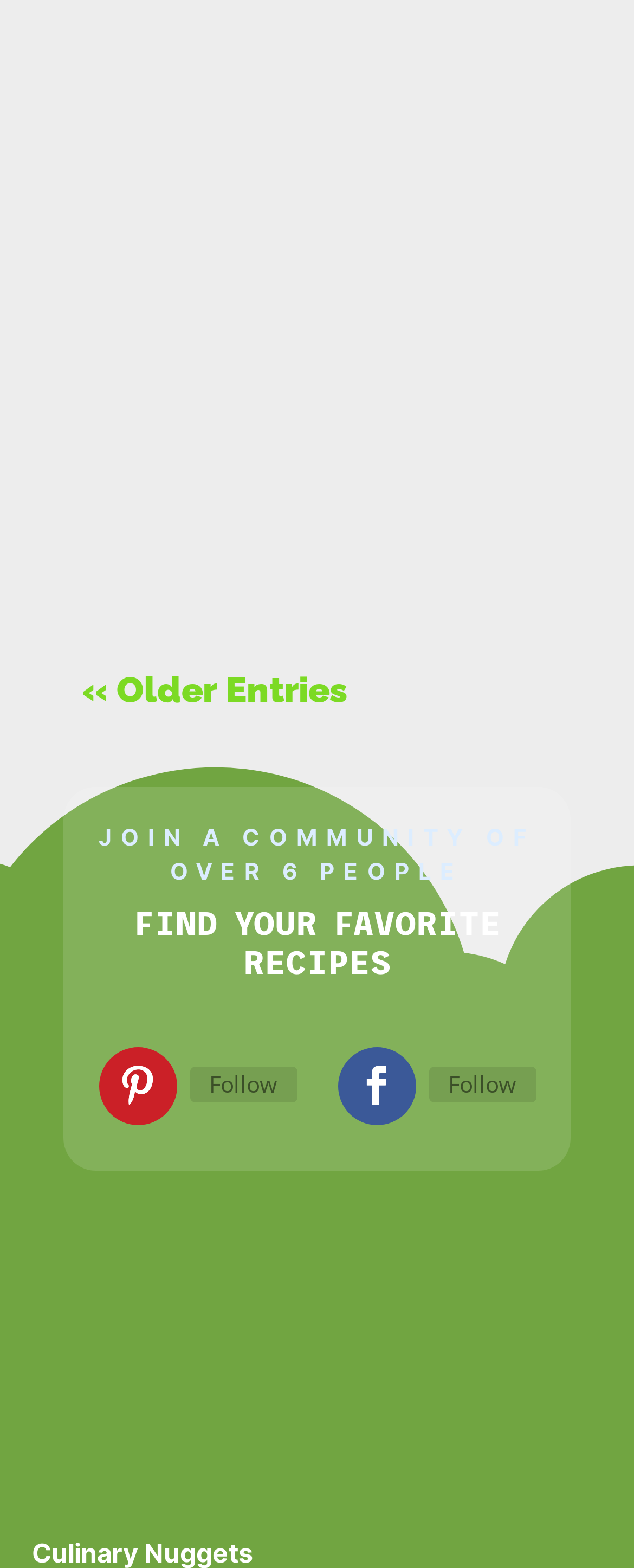Please identify the bounding box coordinates of the clickable region that I should interact with to perform the following instruction: "Take a virtual tour". The coordinates should be expressed as four float numbers between 0 and 1, i.e., [left, top, right, bottom].

None